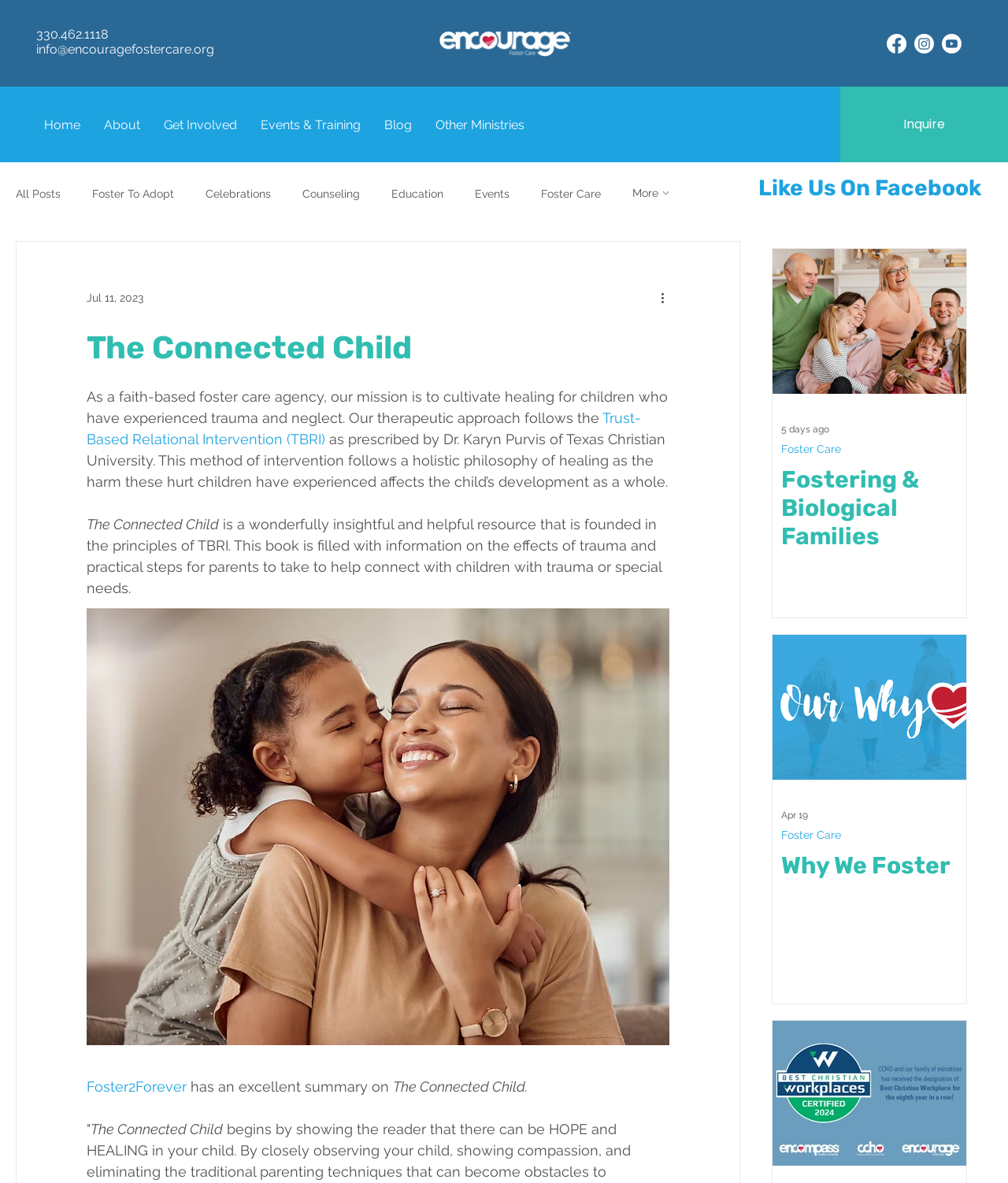What is the name of the book being discussed?
Look at the screenshot and give a one-word or phrase answer.

The Connected Child